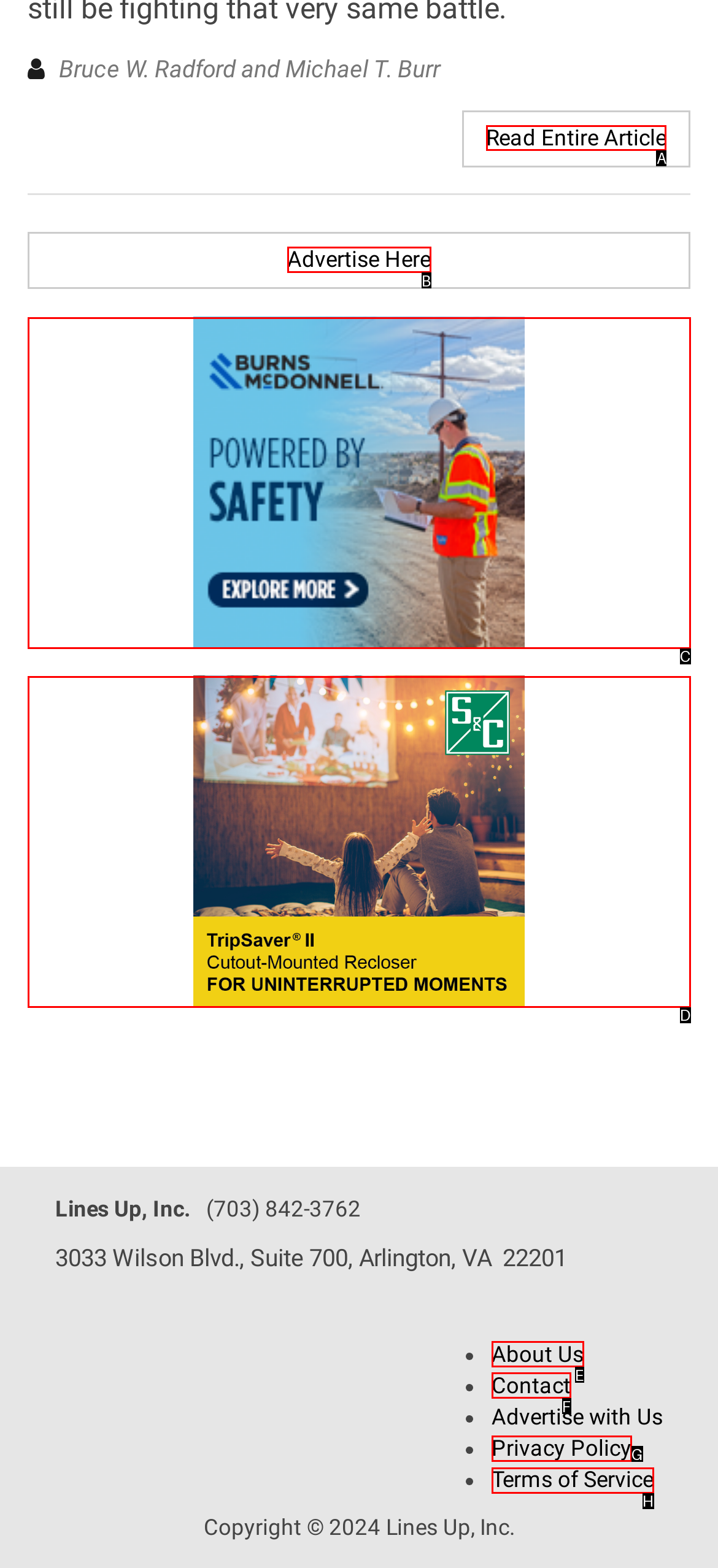Indicate which lettered UI element to click to fulfill the following task: Read the entire article
Provide the letter of the correct option.

A